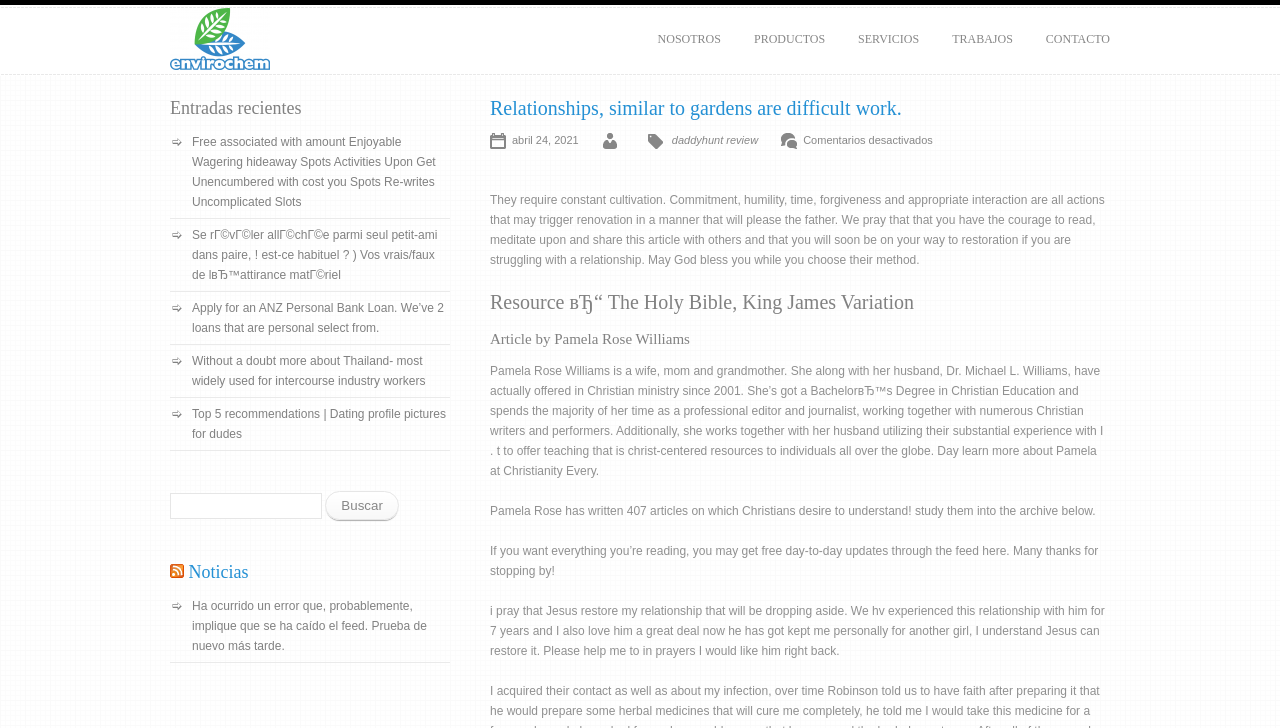Using the given description, provide the bounding box coordinates formatted as (top-left x, top-left y, bottom-right x, bottom-right y), with all values being floating point numbers between 0 and 1. Description: daddyhunt review

[0.525, 0.184, 0.592, 0.201]